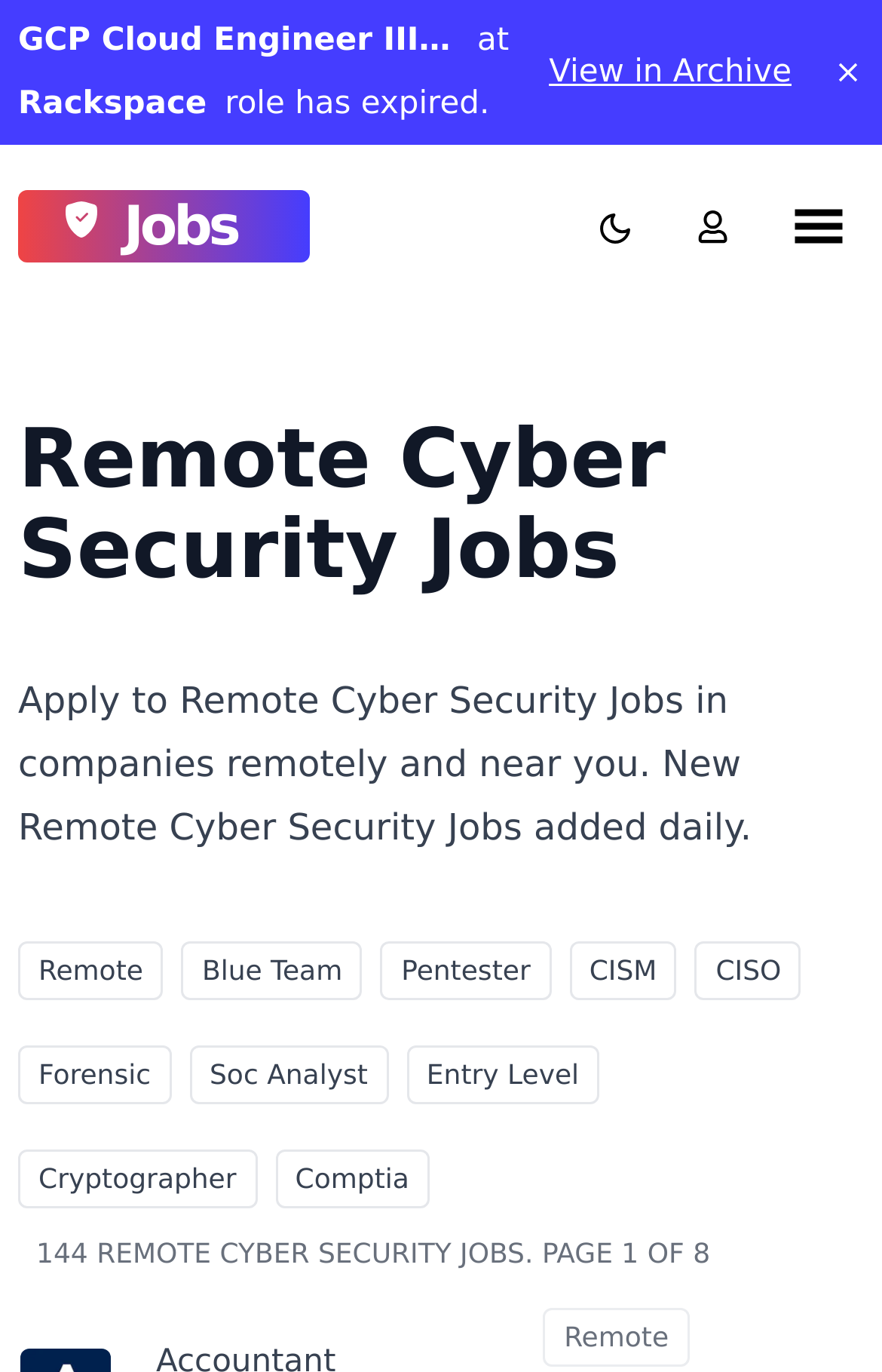Bounding box coordinates are to be given in the format (top-left x, top-left y, bottom-right x, bottom-right y). All values must be floating point numbers between 0 and 1. Provide the bounding box coordinate for the UI element described as: Soc Analyst

[0.215, 0.762, 0.44, 0.805]